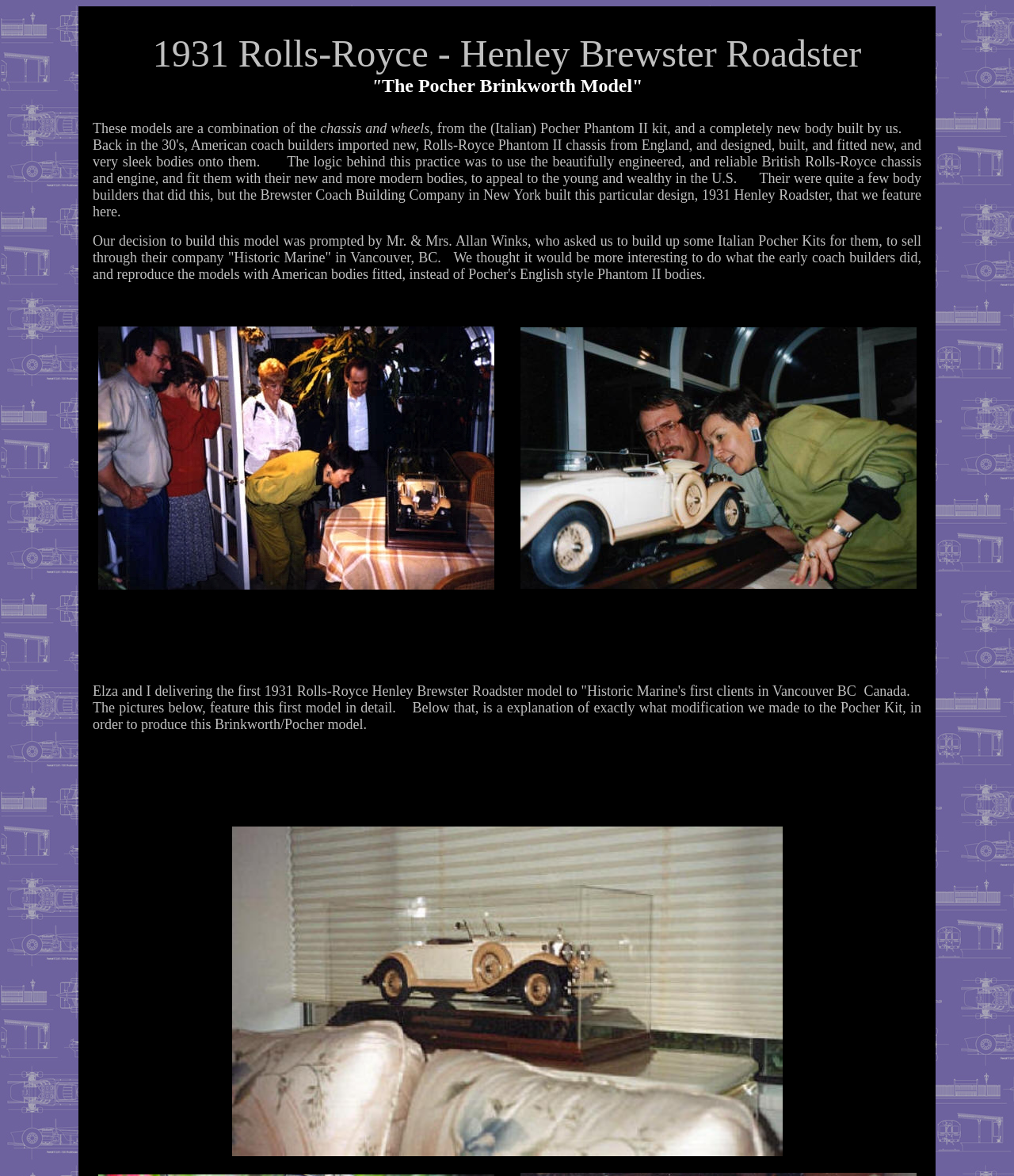What is the location where the first model was delivered?
Carefully examine the image and provide a detailed answer to the question.

According to the text, Elza and I delivered the first 1931 Rolls-Royce Henley Brewster Roadster model to 'Historic Marine's first clients in Vancouver BC, Canada.